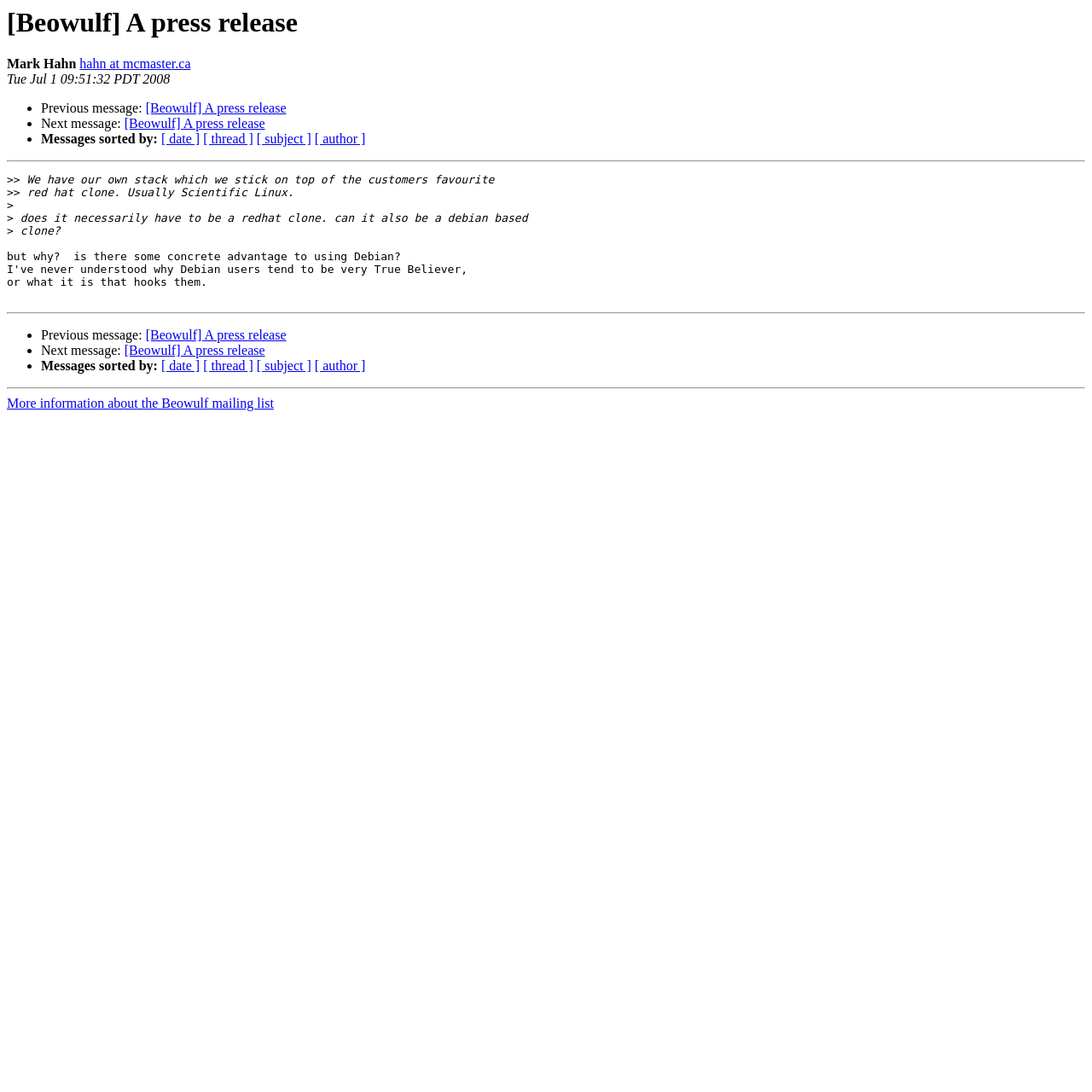Identify the bounding box of the HTML element described here: "[ subject ]". Provide the coordinates as four float numbers between 0 and 1: [left, top, right, bottom].

[0.235, 0.121, 0.285, 0.134]